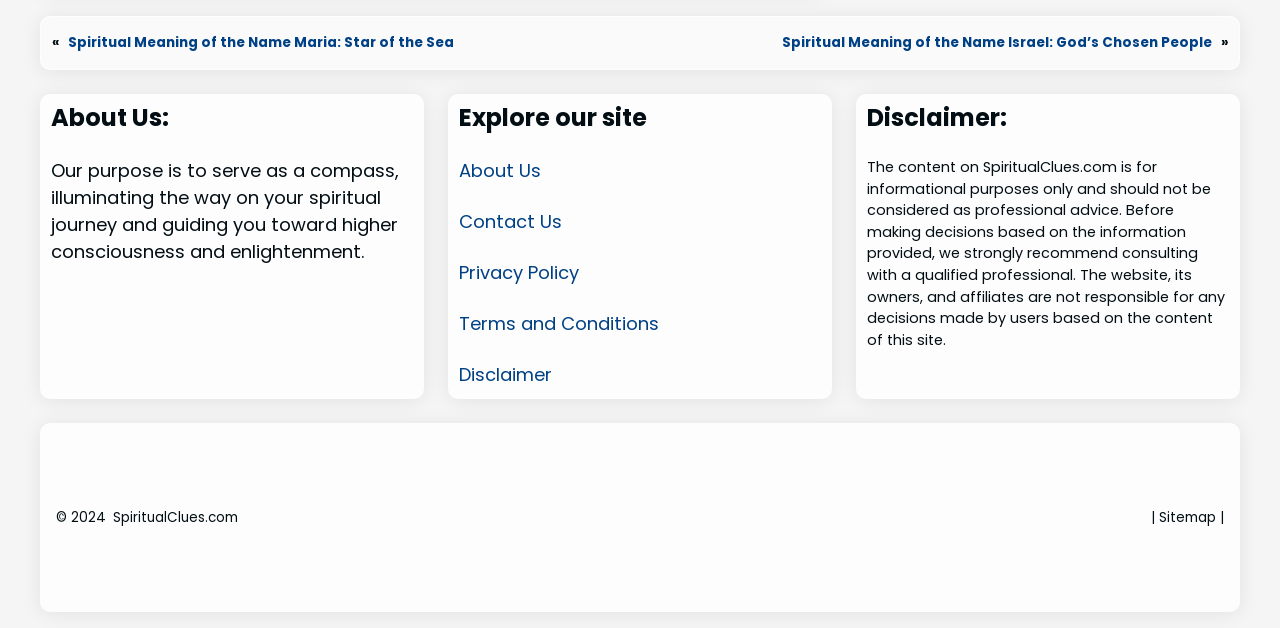How many spiritual name meanings are listed on this page?
Please answer the question with a detailed and comprehensive explanation.

There are two spiritual name meanings listed on this page: 'Spiritual Meaning of the Name Maria: Star of the Sea' and 'Spiritual Meaning of the Name Israel: God’s Chosen People'.